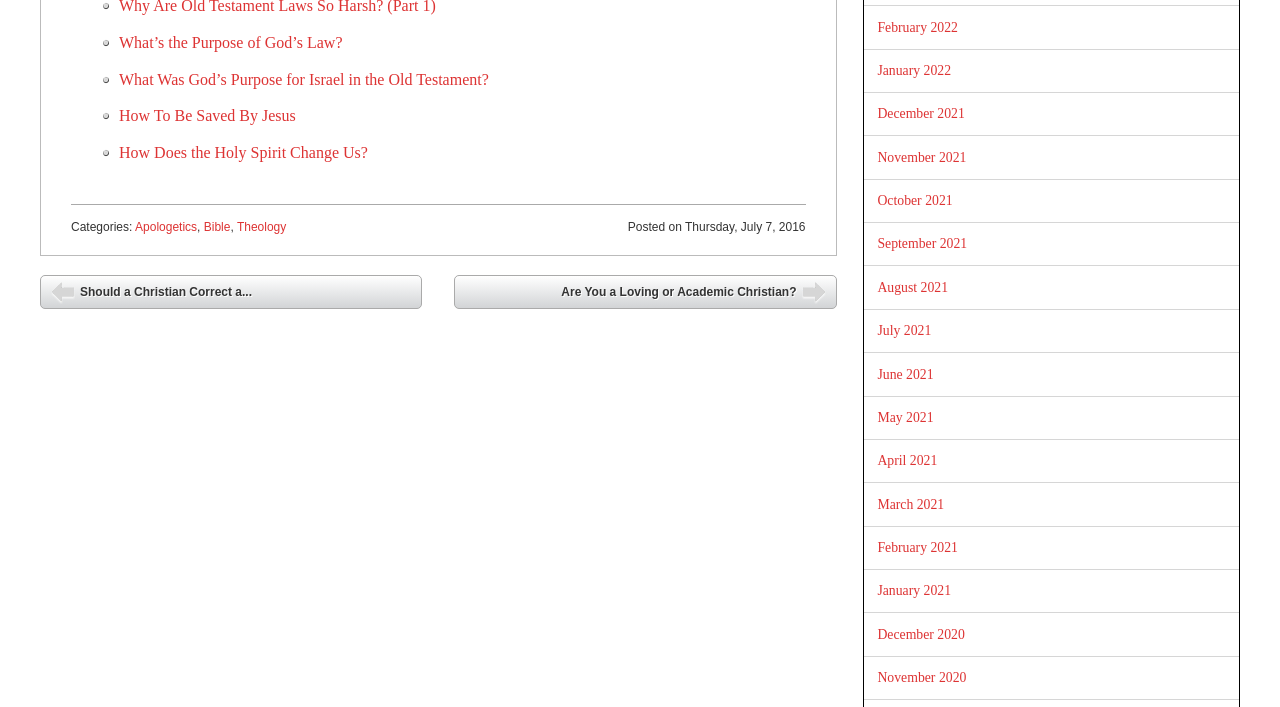Please locate the bounding box coordinates of the element that should be clicked to achieve the given instruction: "View post details".

[0.535, 0.312, 0.629, 0.331]